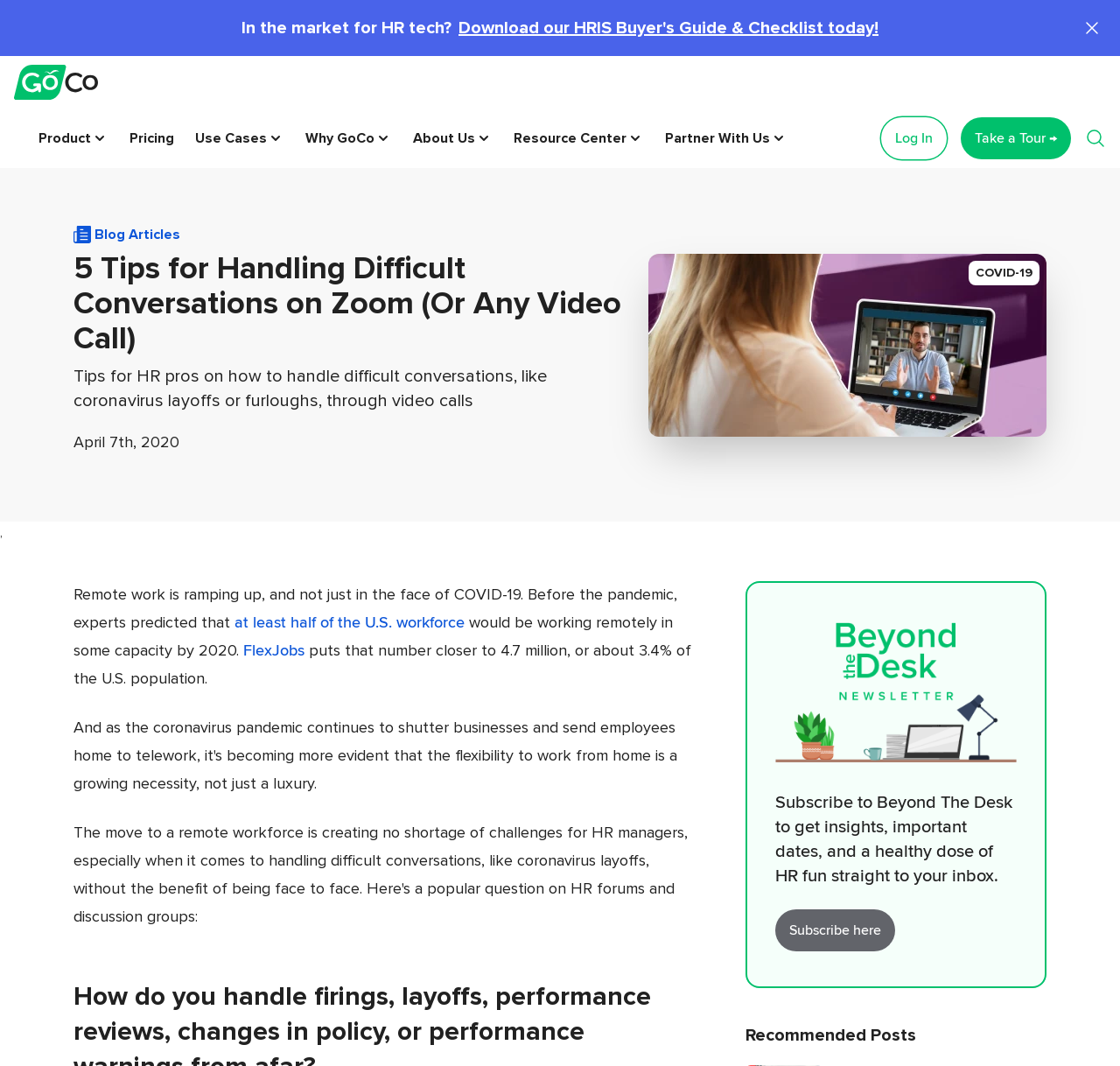Can you provide the bounding box coordinates for the element that should be clicked to implement the instruction: "Read the Blog Articles"?

[0.066, 0.21, 0.563, 0.23]